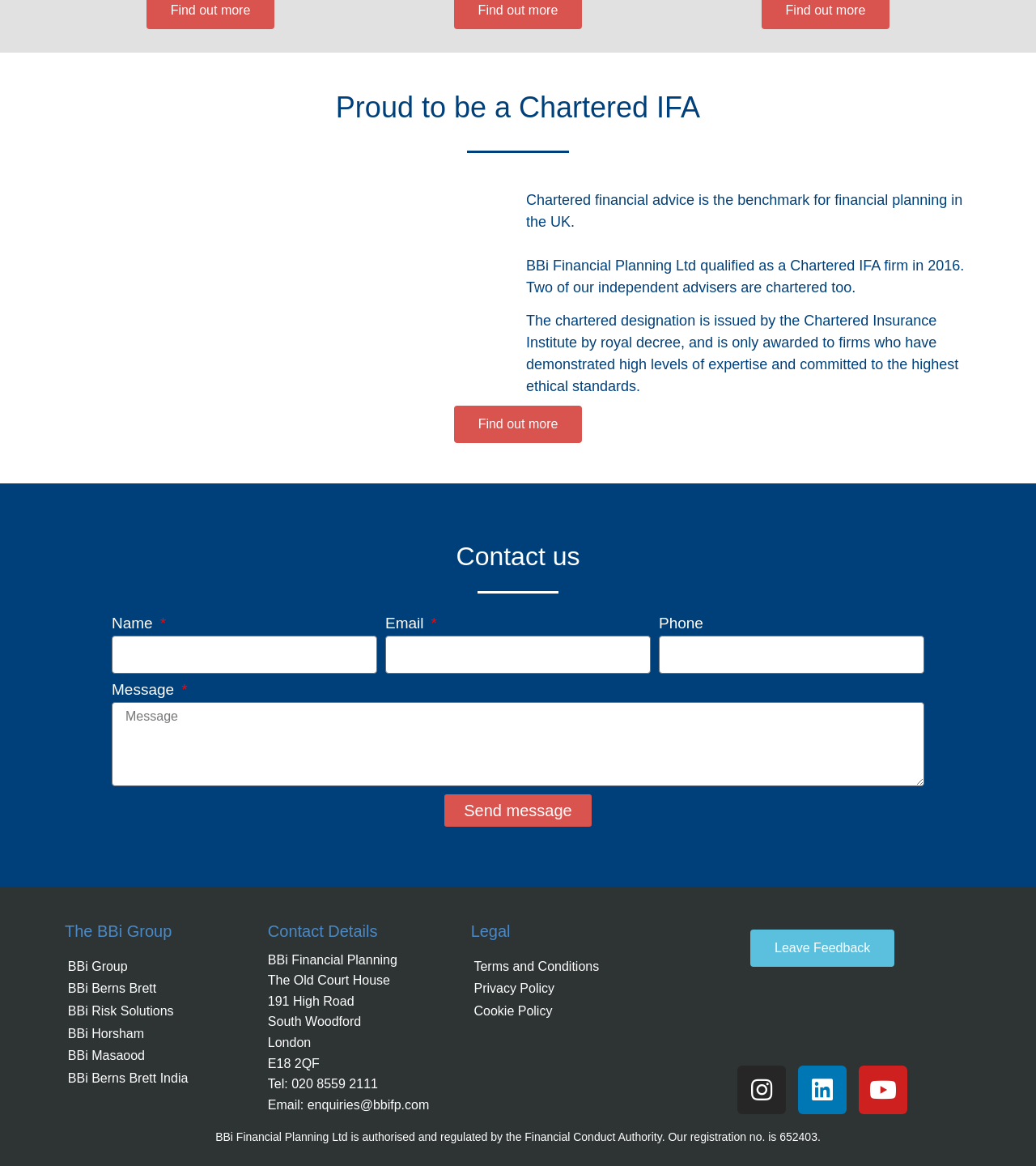Could you locate the bounding box coordinates for the section that should be clicked to accomplish this task: "Click the 'Send message' button".

[0.429, 0.681, 0.571, 0.709]